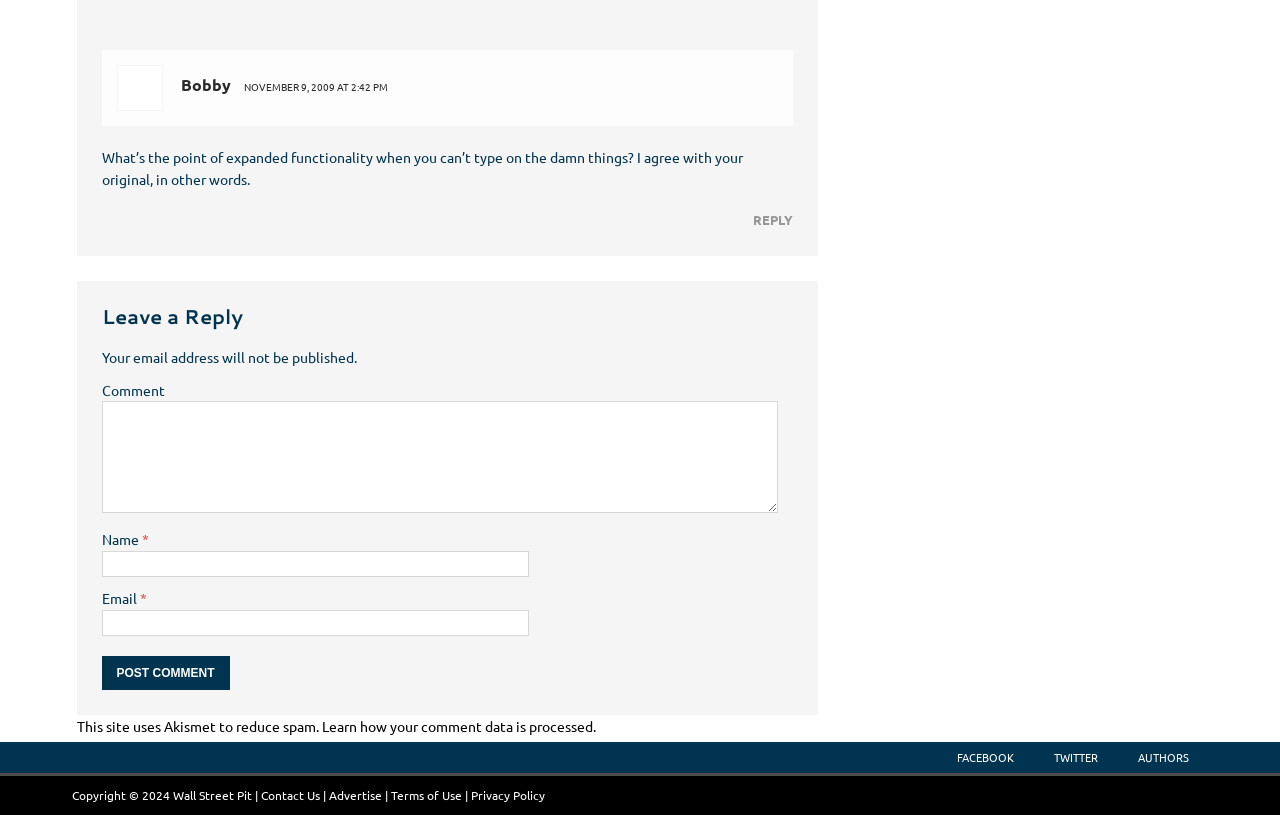What is the purpose of the text box labeled 'Comment'?
Look at the image and answer with only one word or phrase.

Leave a comment